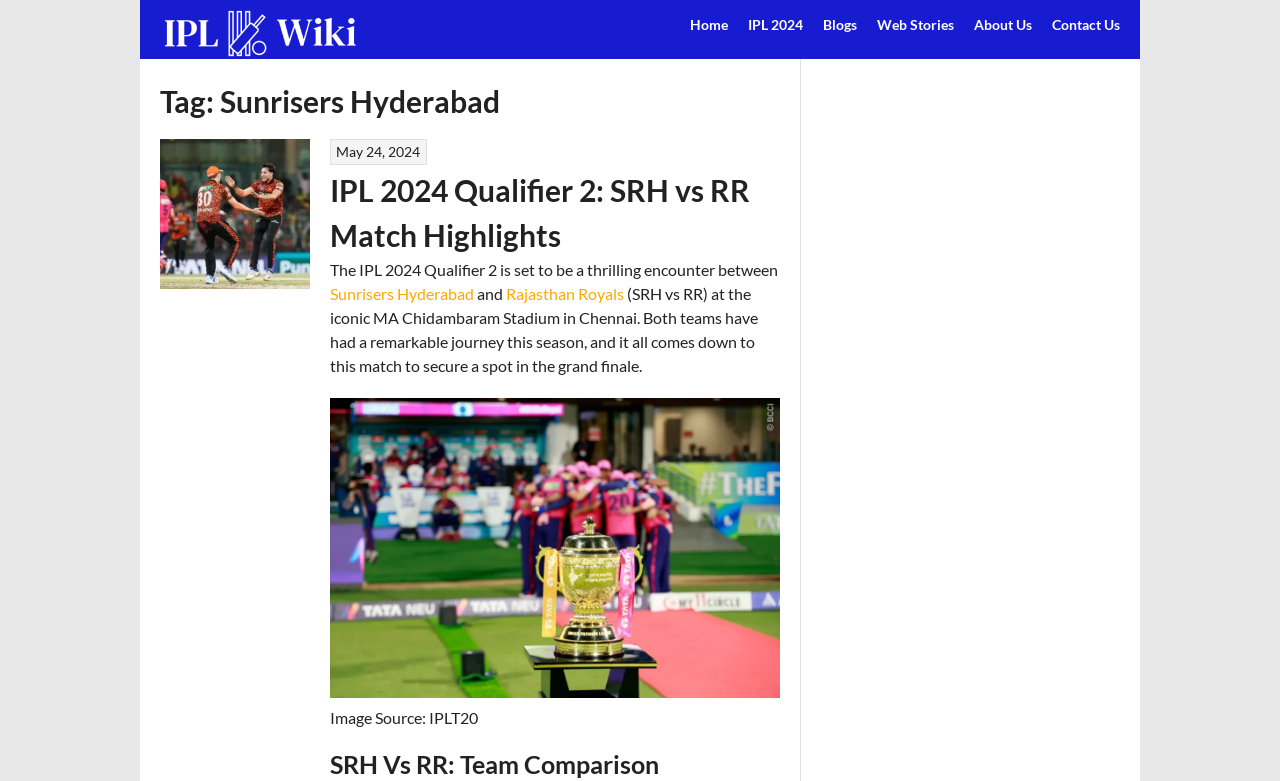Highlight the bounding box coordinates of the element that should be clicked to carry out the following instruction: "read about IPL 2024". The coordinates must be given as four float numbers ranging from 0 to 1, i.e., [left, top, right, bottom].

[0.577, 0.006, 0.635, 0.056]